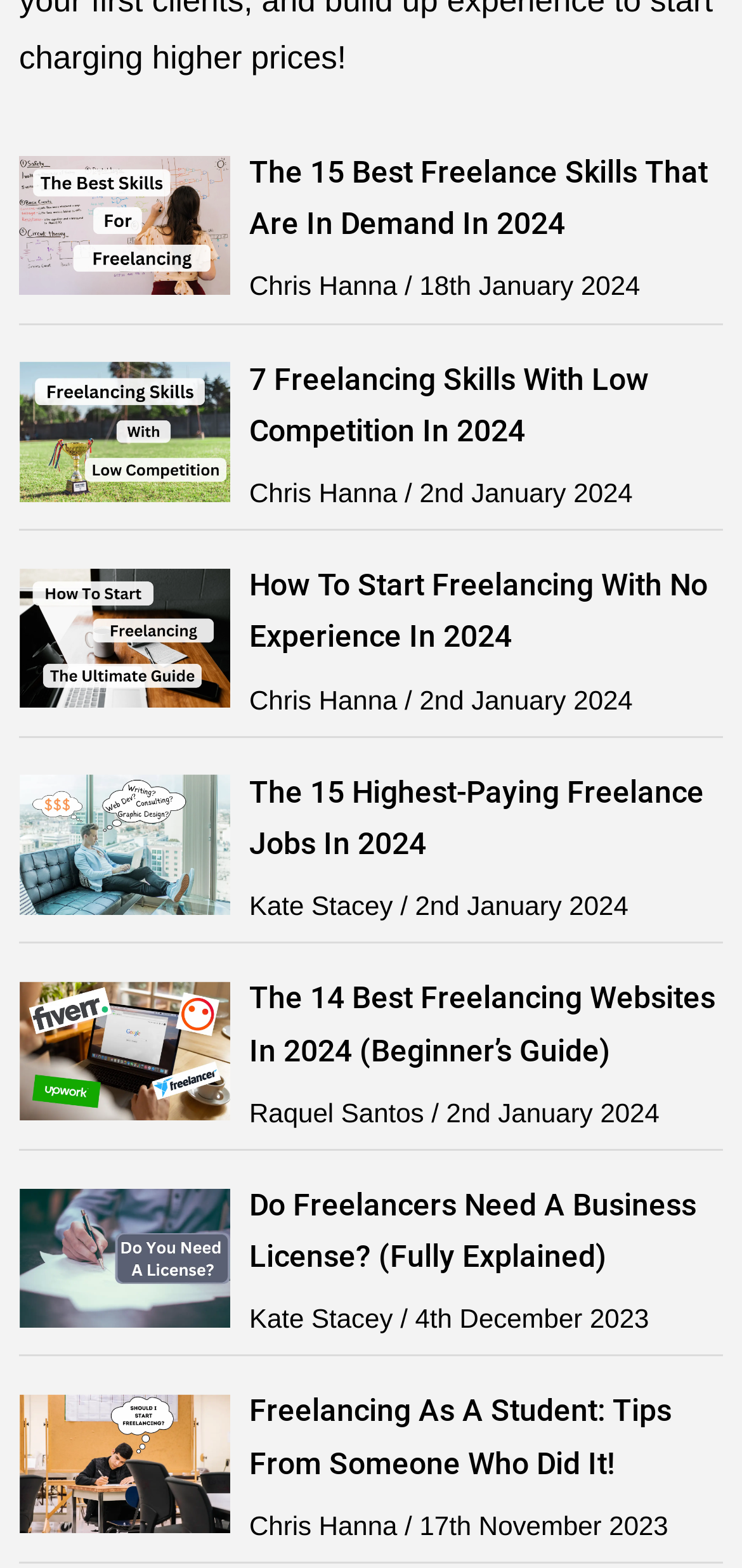What is the title of the first article? Refer to the image and provide a one-word or short phrase answer.

The 15 Best Freelance Skills